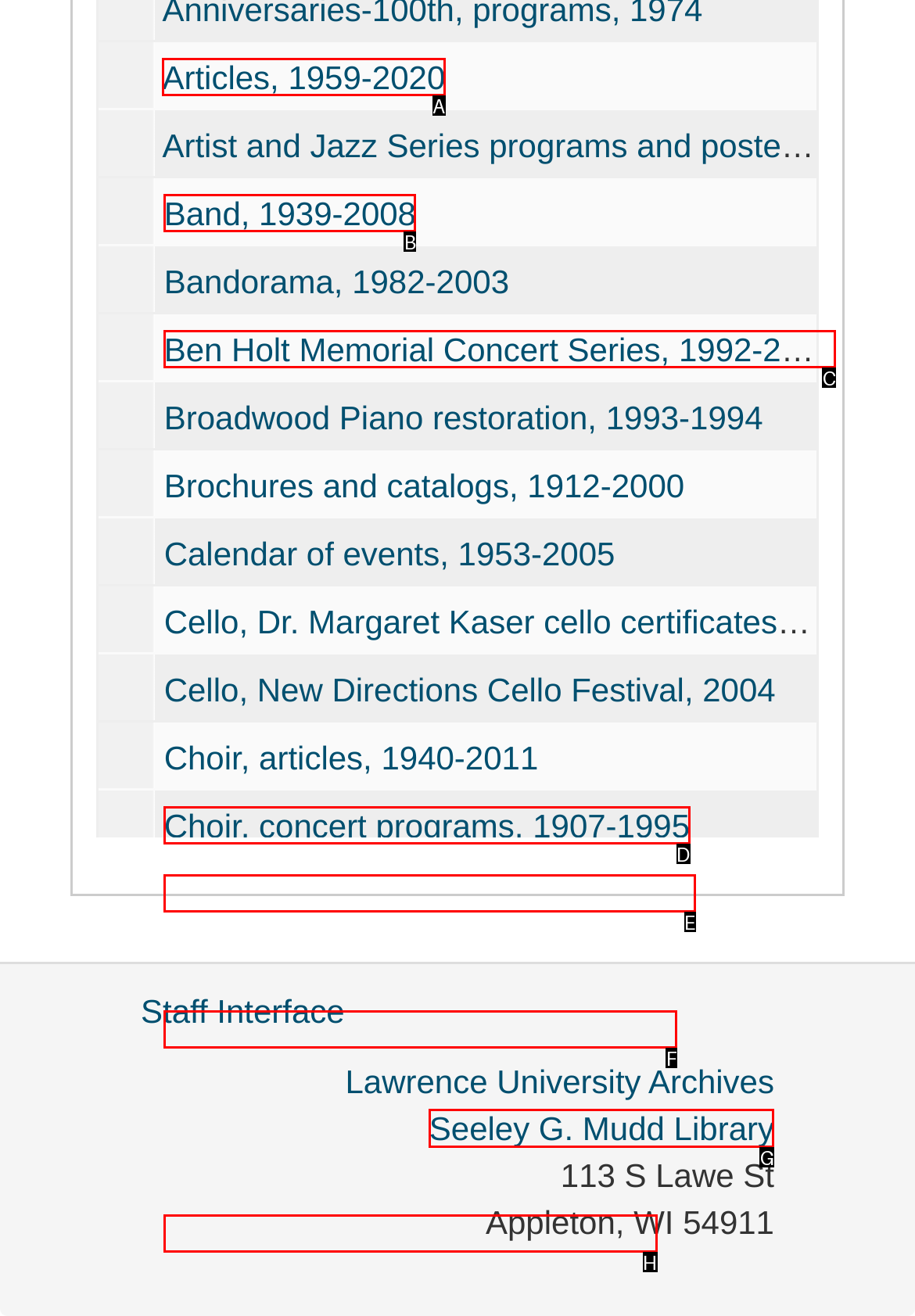Choose the HTML element you need to click to achieve the following task: Click on 'Seeley G. Mudd Library'
Respond with the letter of the selected option from the given choices directly.

G